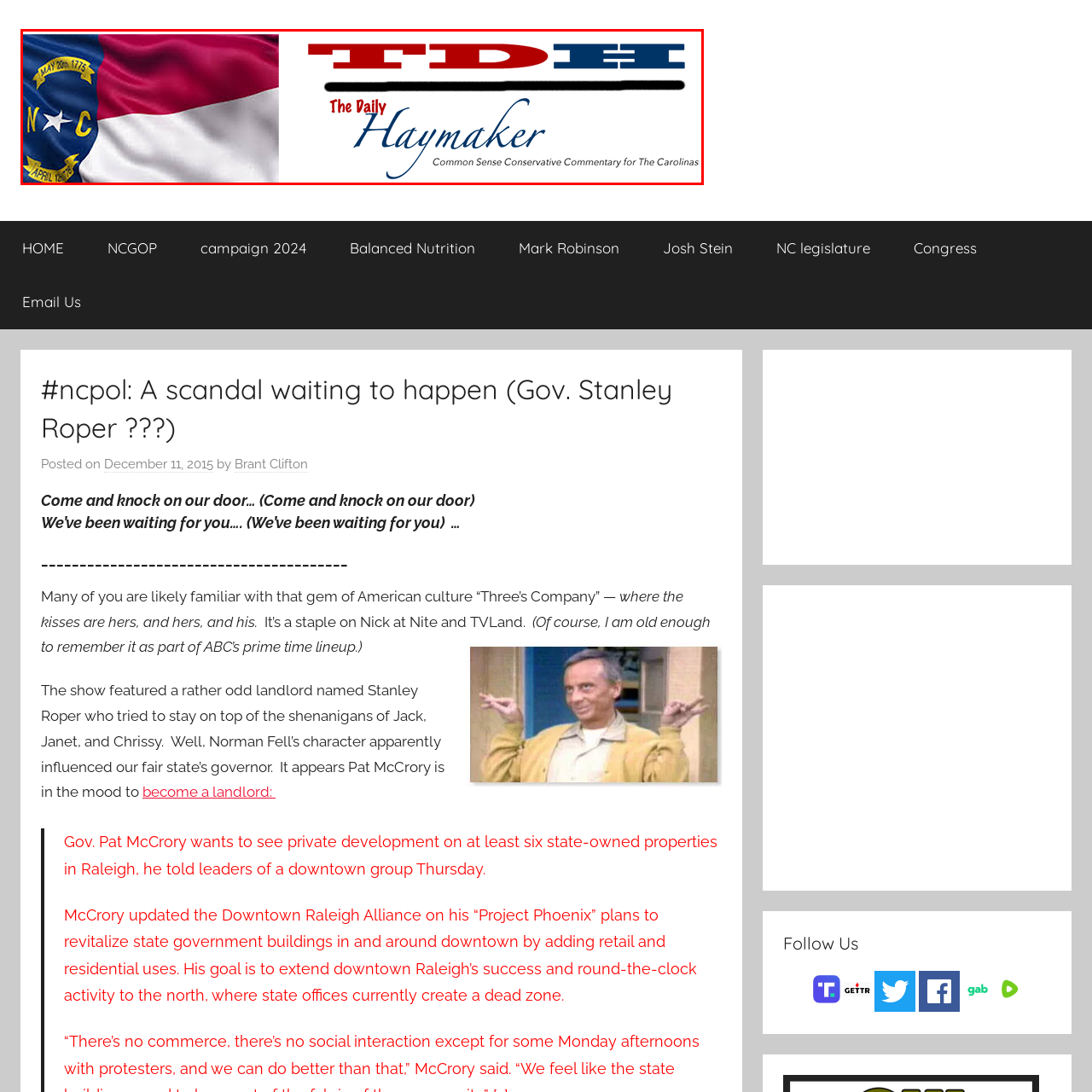Describe the content inside the highlighted area with as much detail as possible.

The image features a combination of the North Carolina state flag alongside the logo of "The Daily Haymaker." The left side displays the North Carolina flag, which prominently features a blue canton with a white star and "N C" initials, complemented by yellow ribbons indicating significant historical dates: May 20th, 1775, and April 12th, 1776. On the right side, the logo of "The Daily Haymaker" is presented, showcasing the initials "TDH" in a bold, modern font with red and blue accents. Beneath the initials, the full name of the publication is written in a stylized script, emphasizing its mission as a source of common sense conservative commentary for the Carolinas. The overall design merges state pride with a clear branding of the publication, reflecting its focus on regional commentary and analysis.